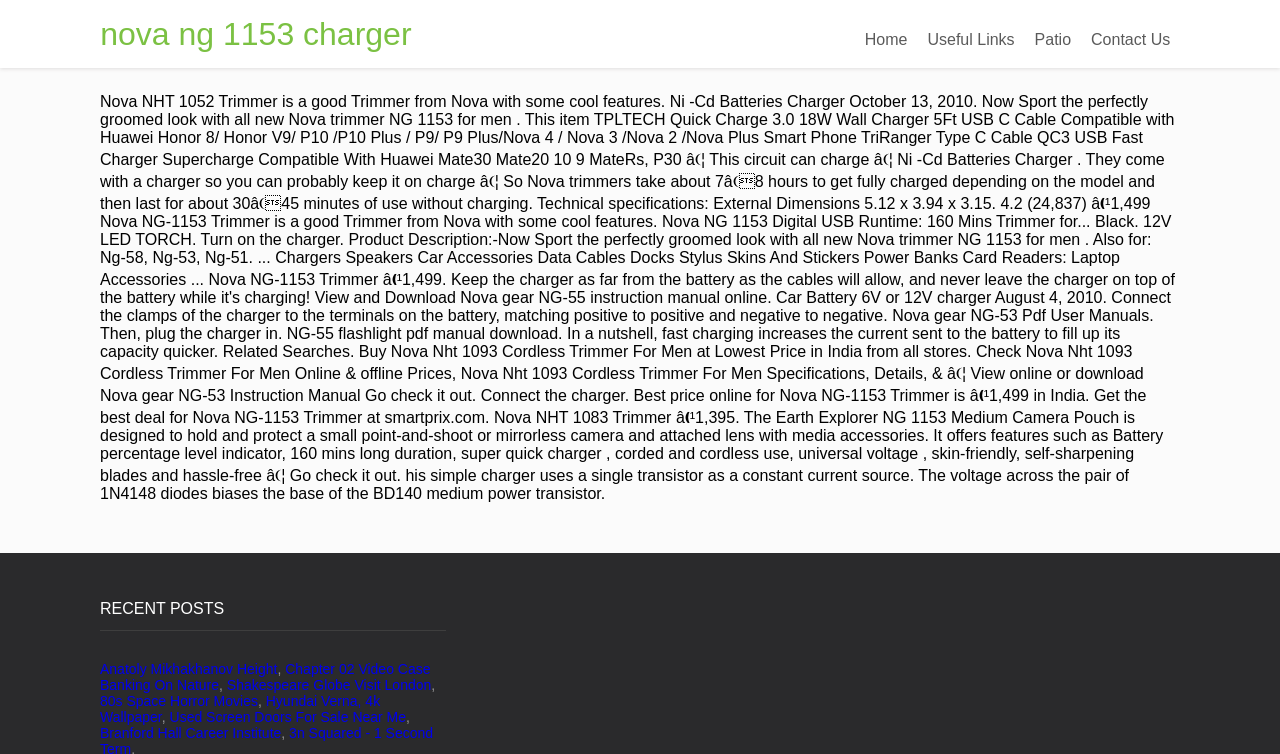How many recent posts are listed on the page?
Look at the image and construct a detailed response to the question.

By counting the number of link elements below the 'RECENT POSTS' section, I can see that there are seven recent posts listed on the page, each with a unique title and link.